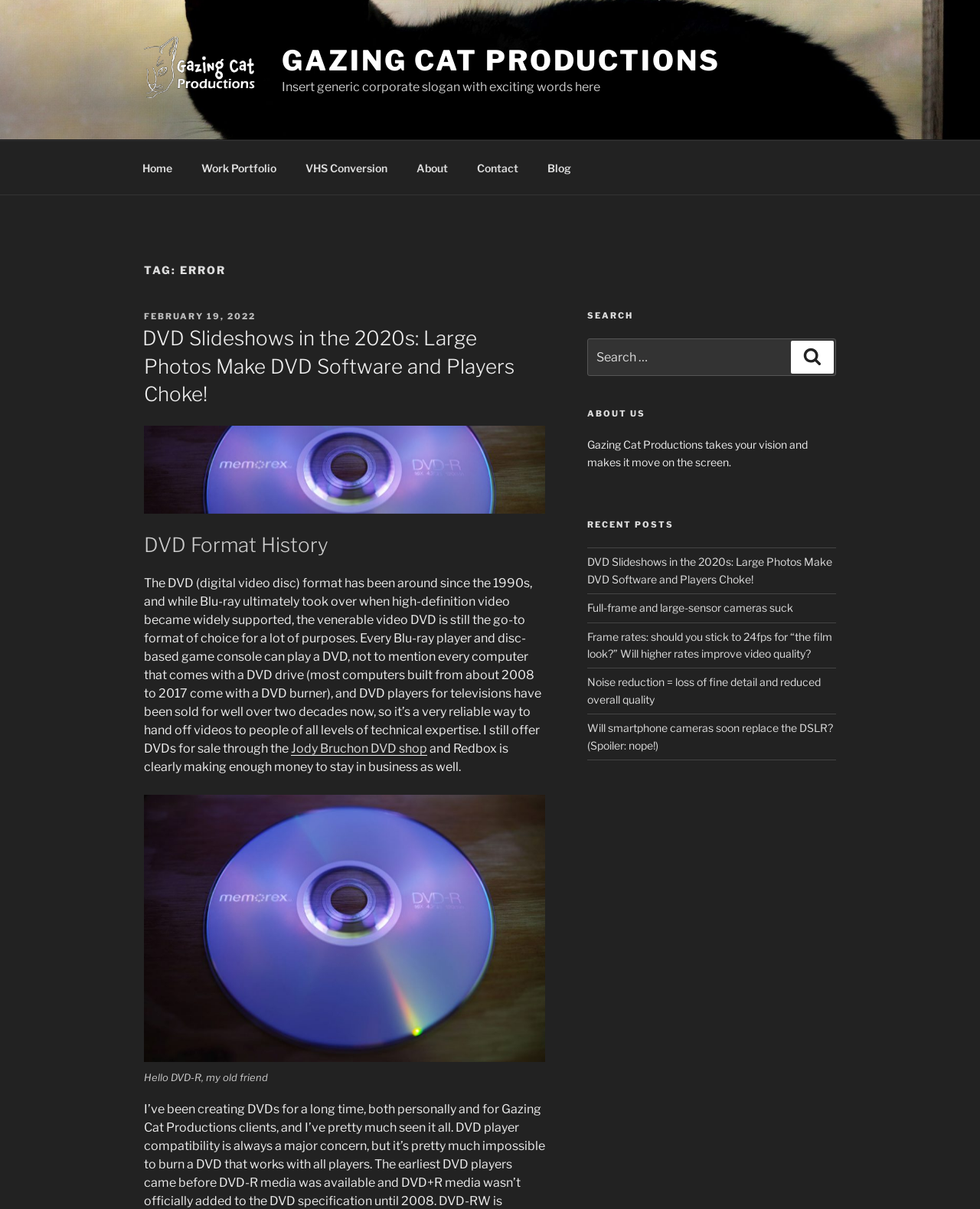Show the bounding box coordinates for the element that needs to be clicked to execute the following instruction: "Visit the 'Jody Bruchon DVD shop'". Provide the coordinates in the form of four float numbers between 0 and 1, i.e., [left, top, right, bottom].

[0.297, 0.613, 0.436, 0.625]